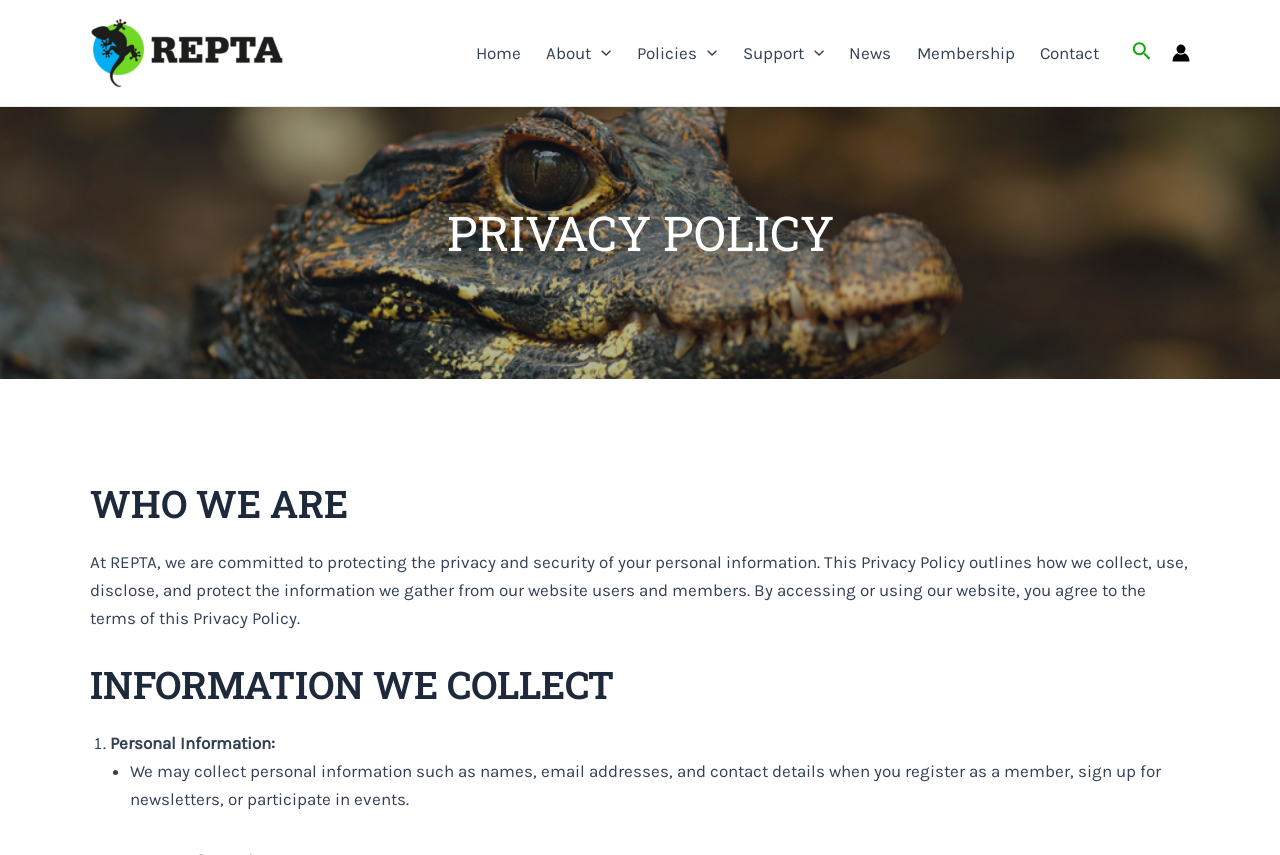Identify the bounding box coordinates for the element that needs to be clicked to fulfill this instruction: "Learn about REPTA". Provide the coordinates in the format of four float numbers between 0 and 1: [left, top, right, bottom].

[0.07, 0.048, 0.227, 0.071]